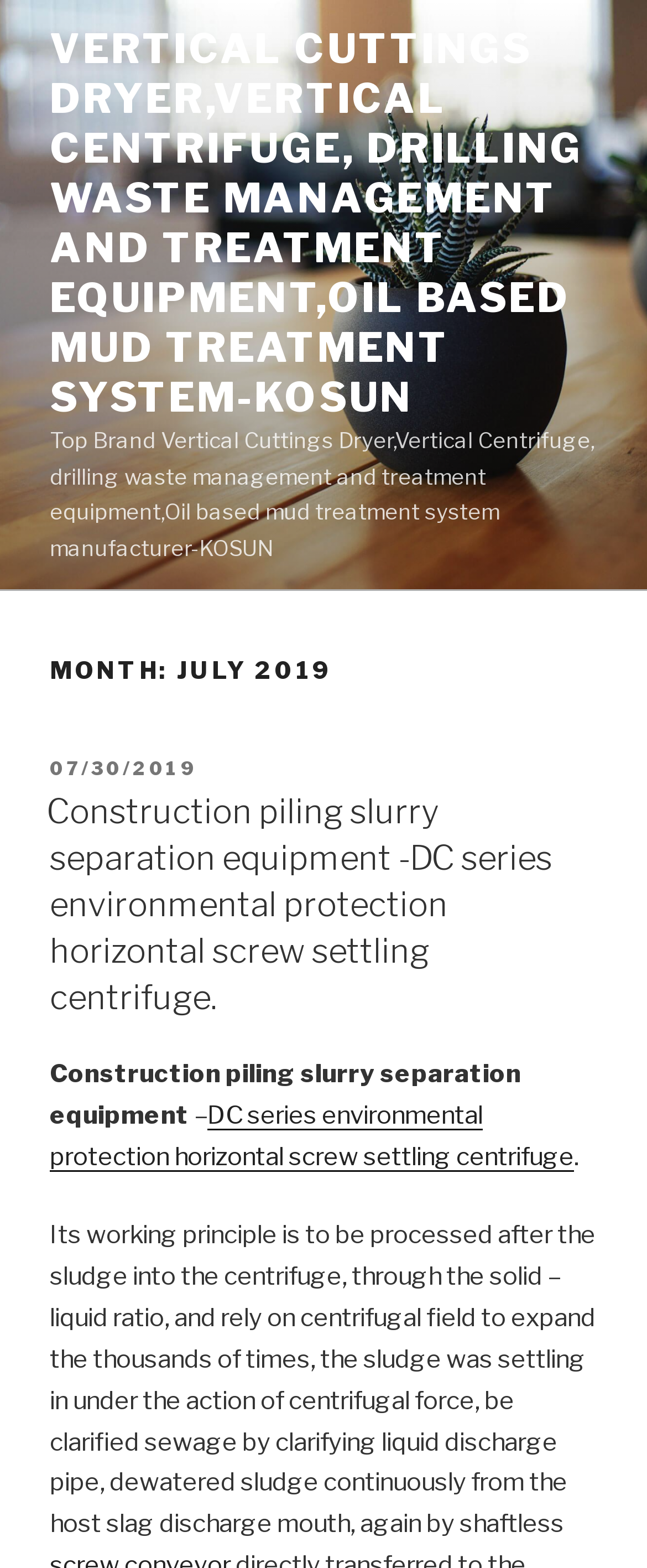Can you extract the headline from the webpage for me?

MONTH: JULY 2019